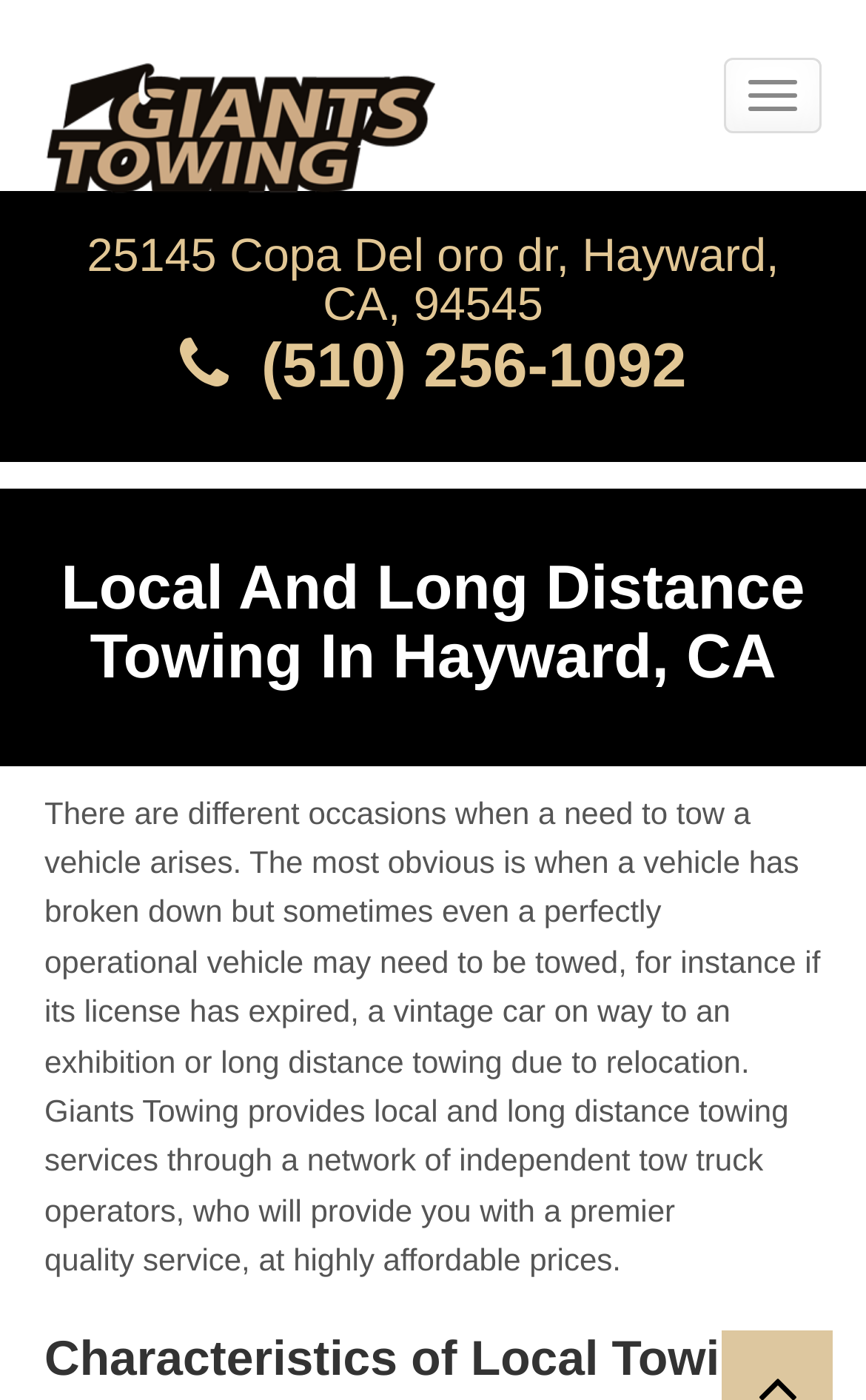Identify the bounding box for the UI element specified in this description: "Accept". The coordinates must be four float numbers between 0 and 1, formatted as [left, top, right, bottom].

None